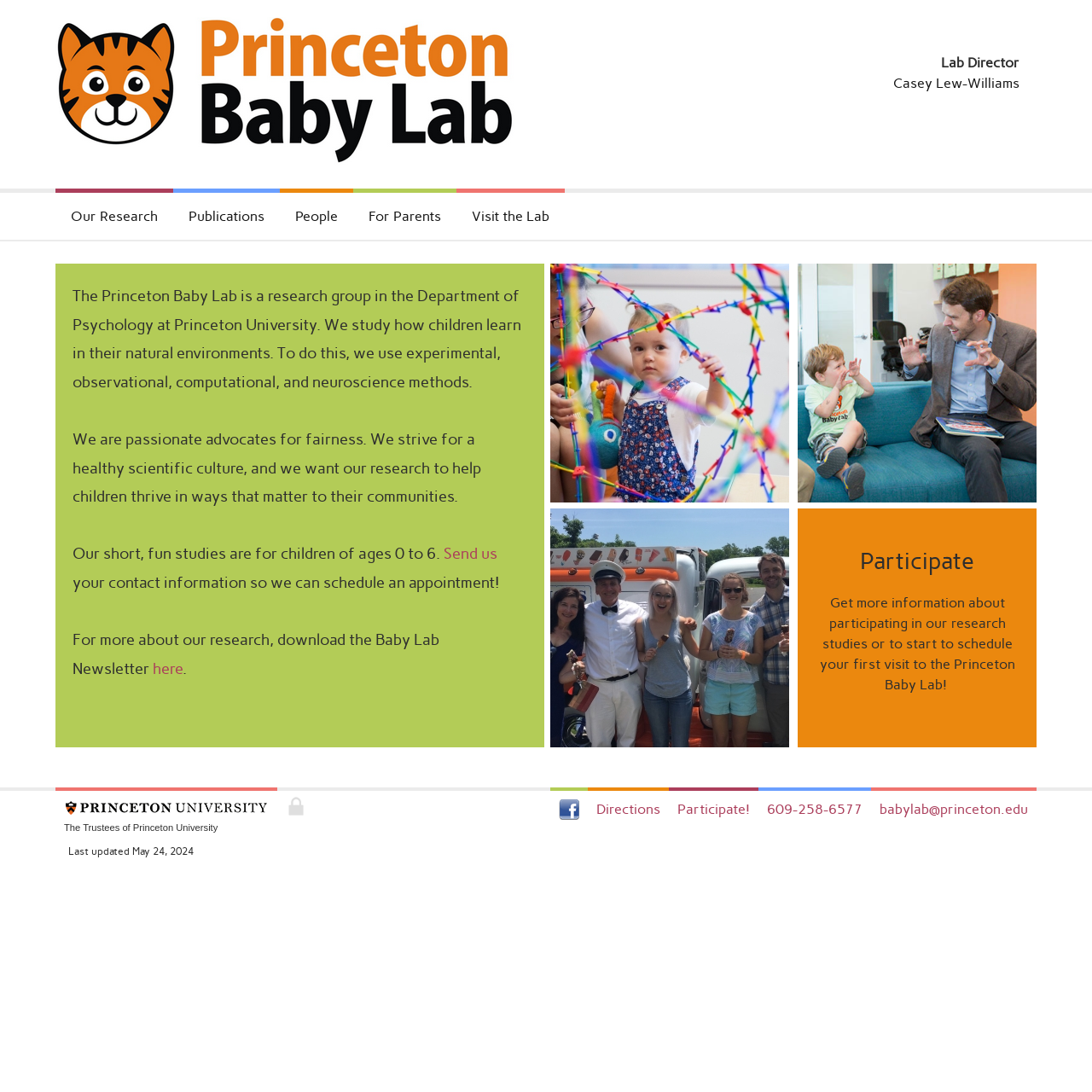How can parents schedule an appointment?
Using the details from the image, give an elaborate explanation to answer the question.

I found the answer by reading the static text element that says 'Send us your contact information so we can schedule an appointment!' which is located in the main content area of the webpage, indicating that parents can schedule an appointment by sending their contact information.